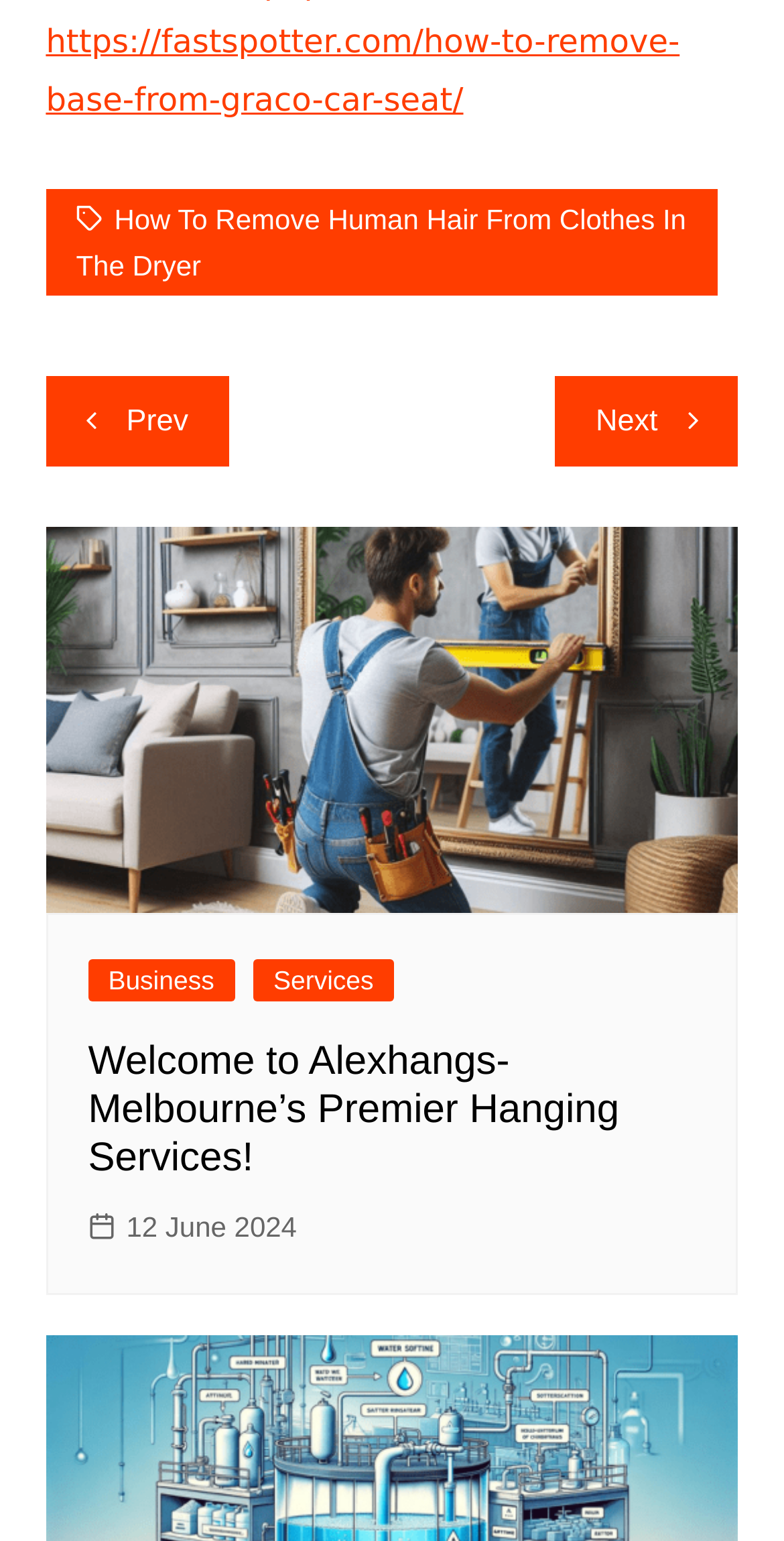What is the purpose of the navigation section?
Refer to the image and provide a concise answer in one word or phrase.

Post navigation